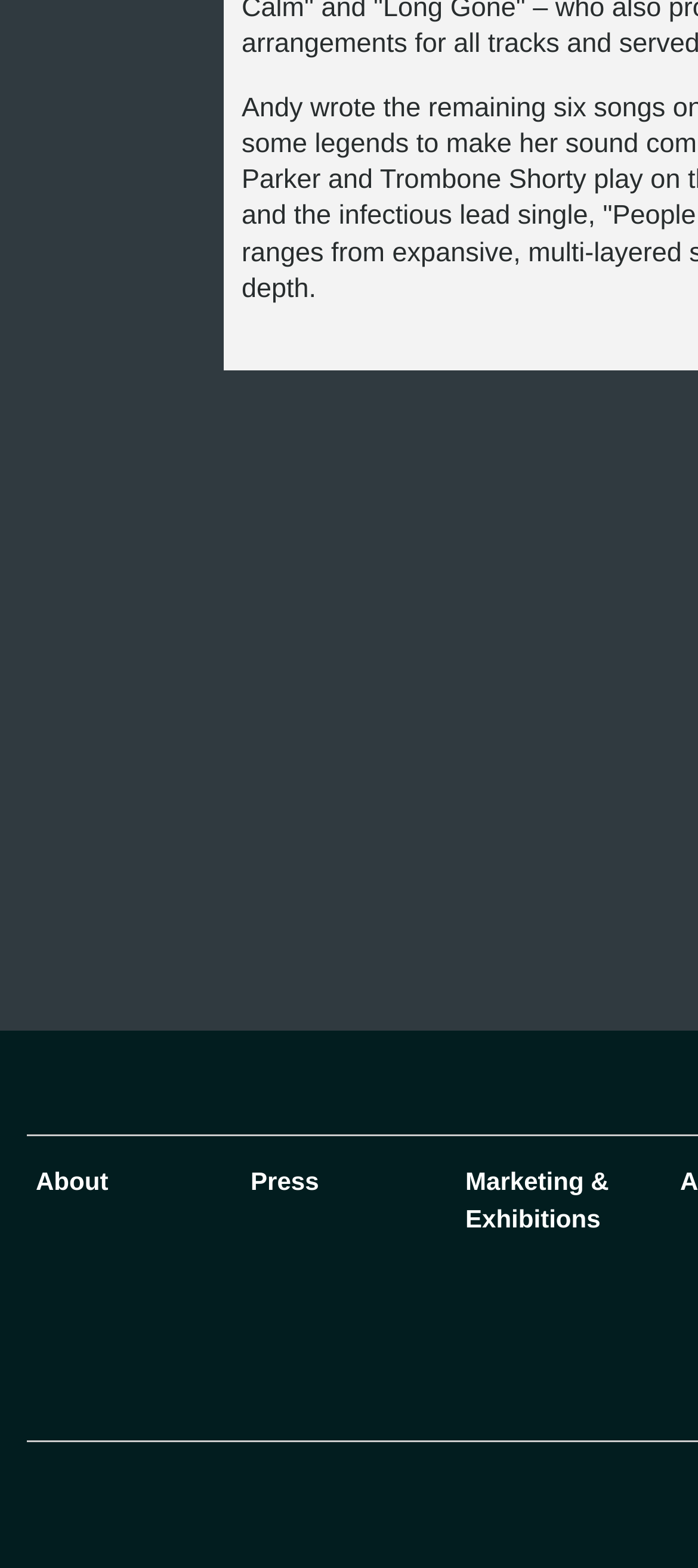Determine the bounding box of the UI component based on this description: "Press". The bounding box coordinates should be four float values between 0 and 1, i.e., [left, top, right, bottom].

[0.359, 0.744, 0.457, 0.762]